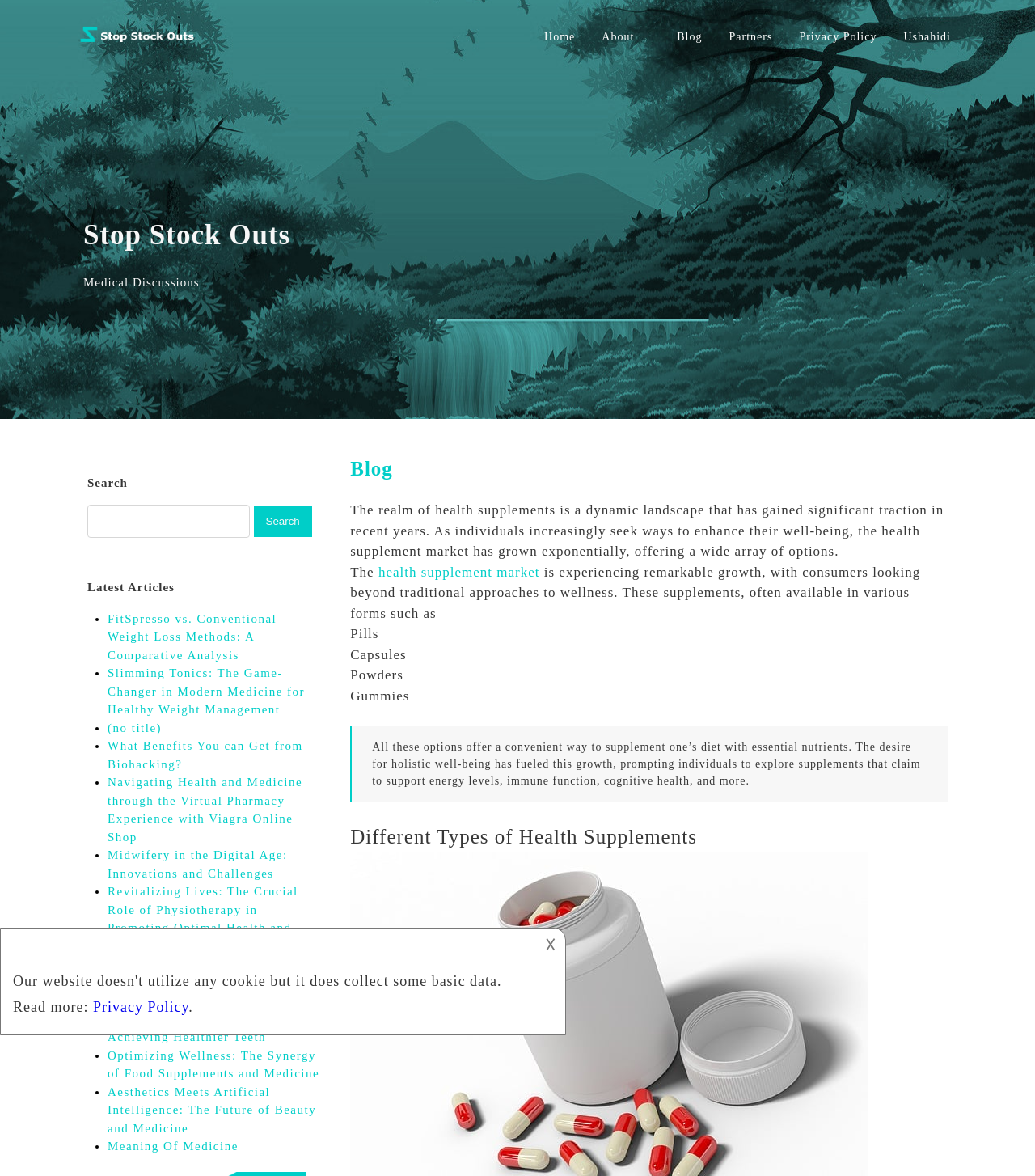Please determine the bounding box coordinates of the element's region to click for the following instruction: "Click the 'About' link".

[0.571, 0.017, 0.624, 0.045]